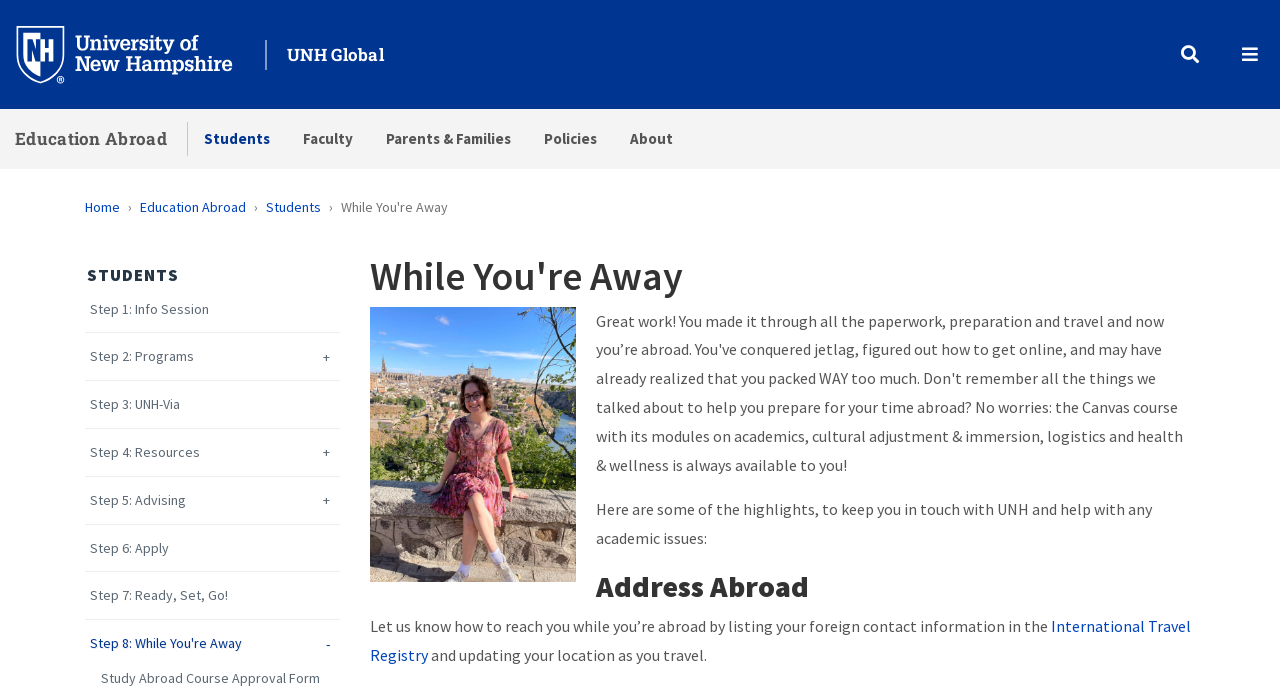Determine the bounding box coordinates for the area that should be clicked to carry out the following instruction: "View 'Step 1: Info Session'".

[0.07, 0.434, 0.266, 0.458]